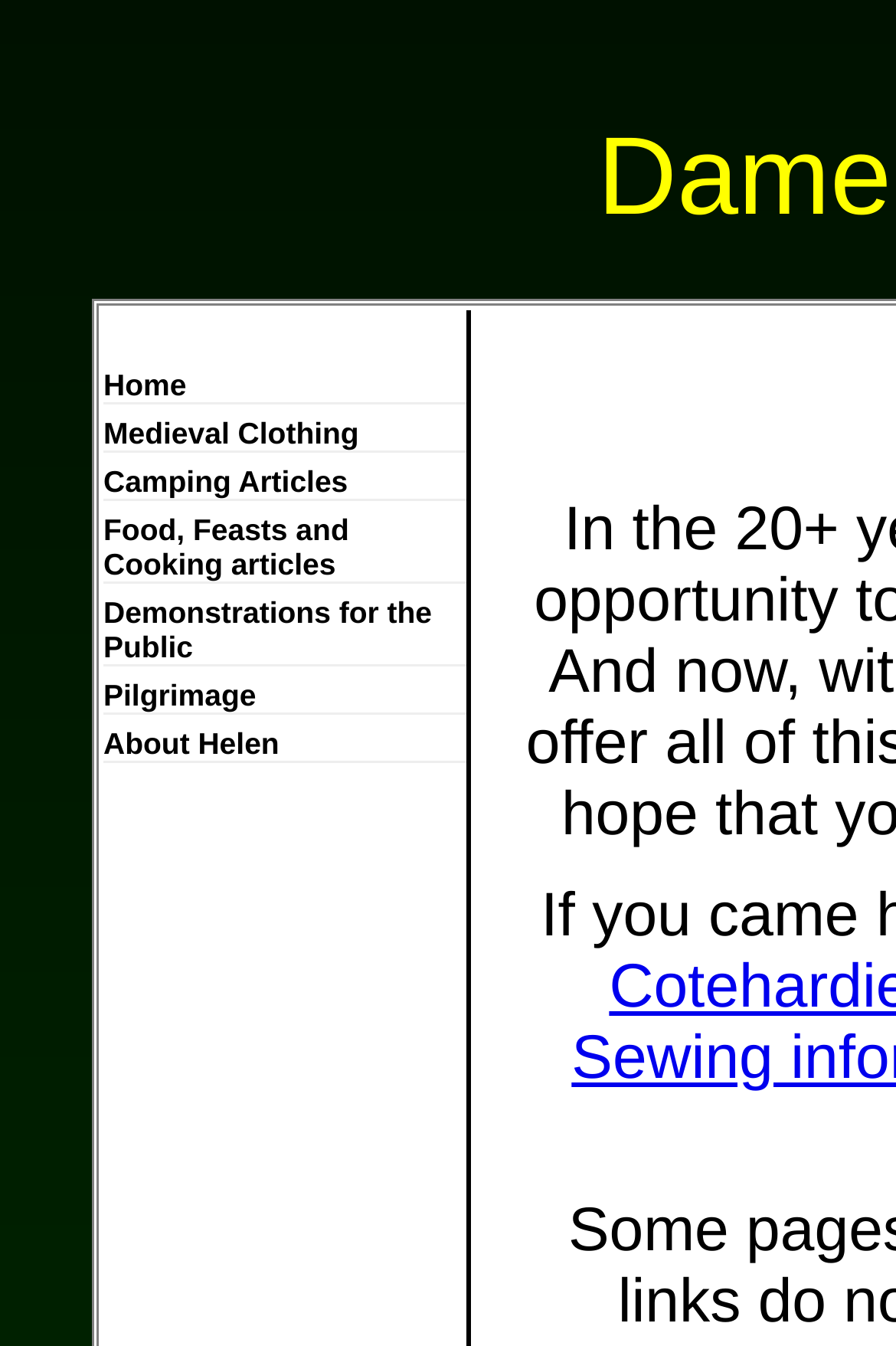Is there a section about medieval times on this website?
Using the image as a reference, give a one-word or short phrase answer.

Yes